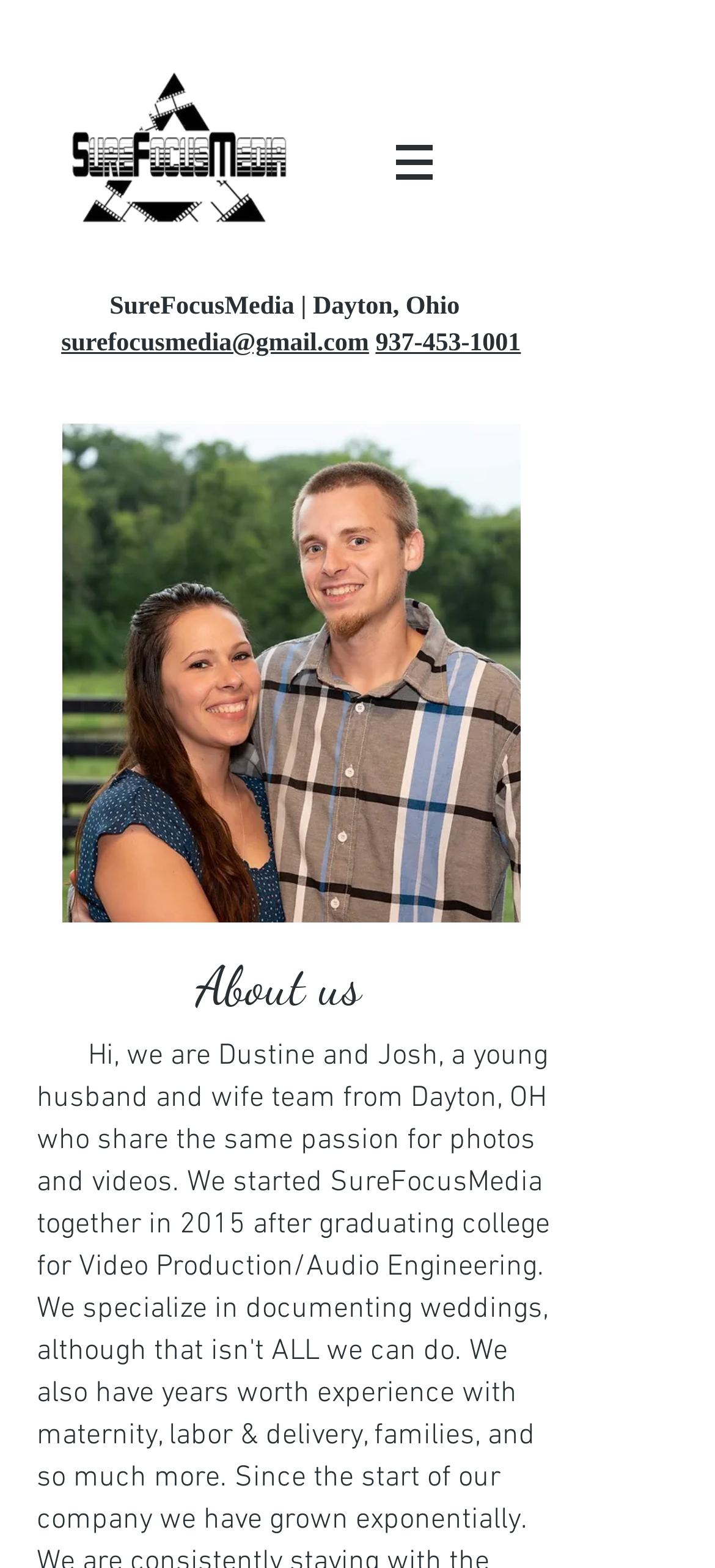Reply to the question with a single word or phrase:
What is the phone number?

937-453-1001